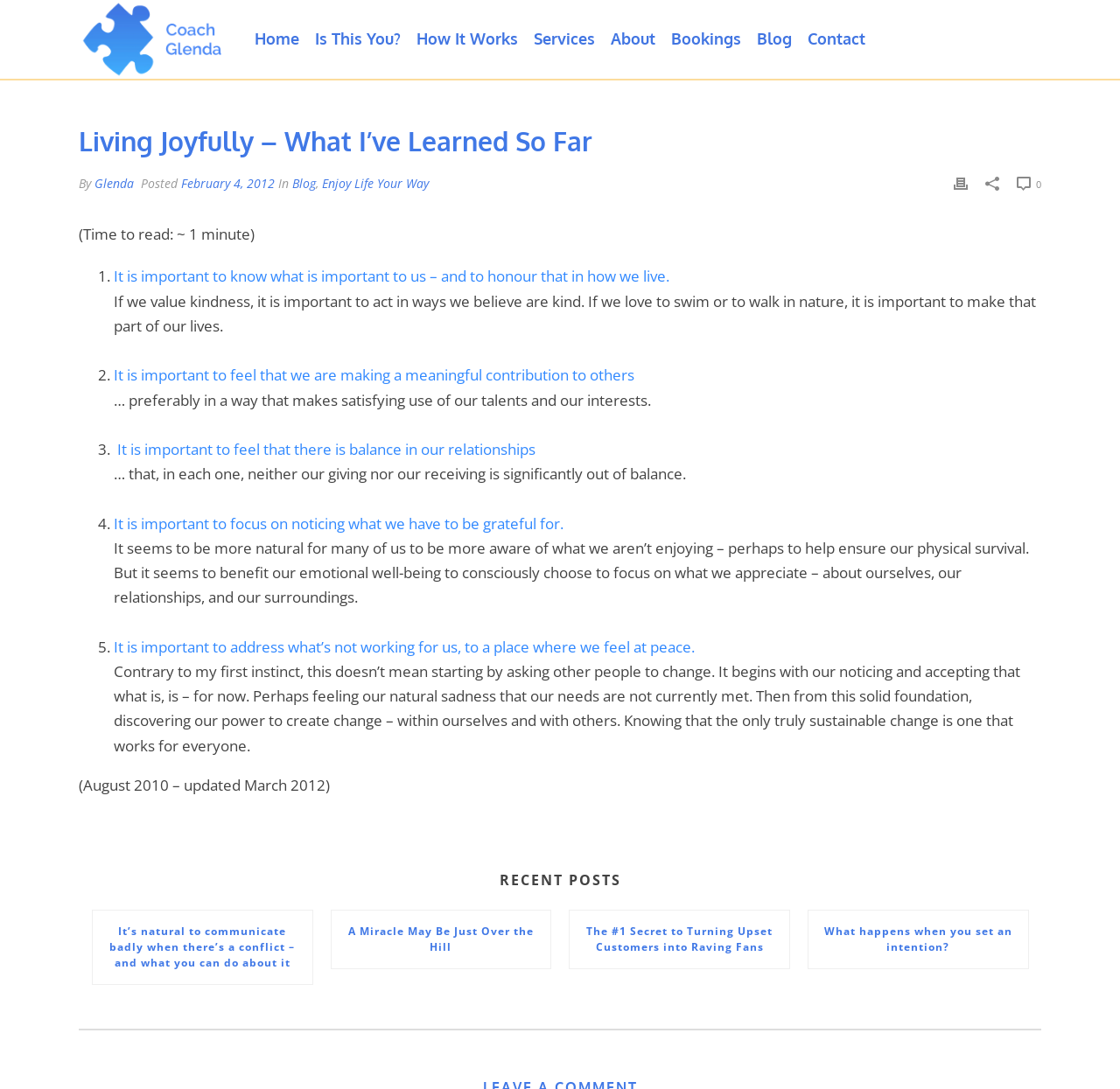How many recent posts are listed at the bottom of the page?
We need a detailed and meticulous answer to the question.

There are four recent posts listed at the bottom of the page, each with a link to the post and a brief title.